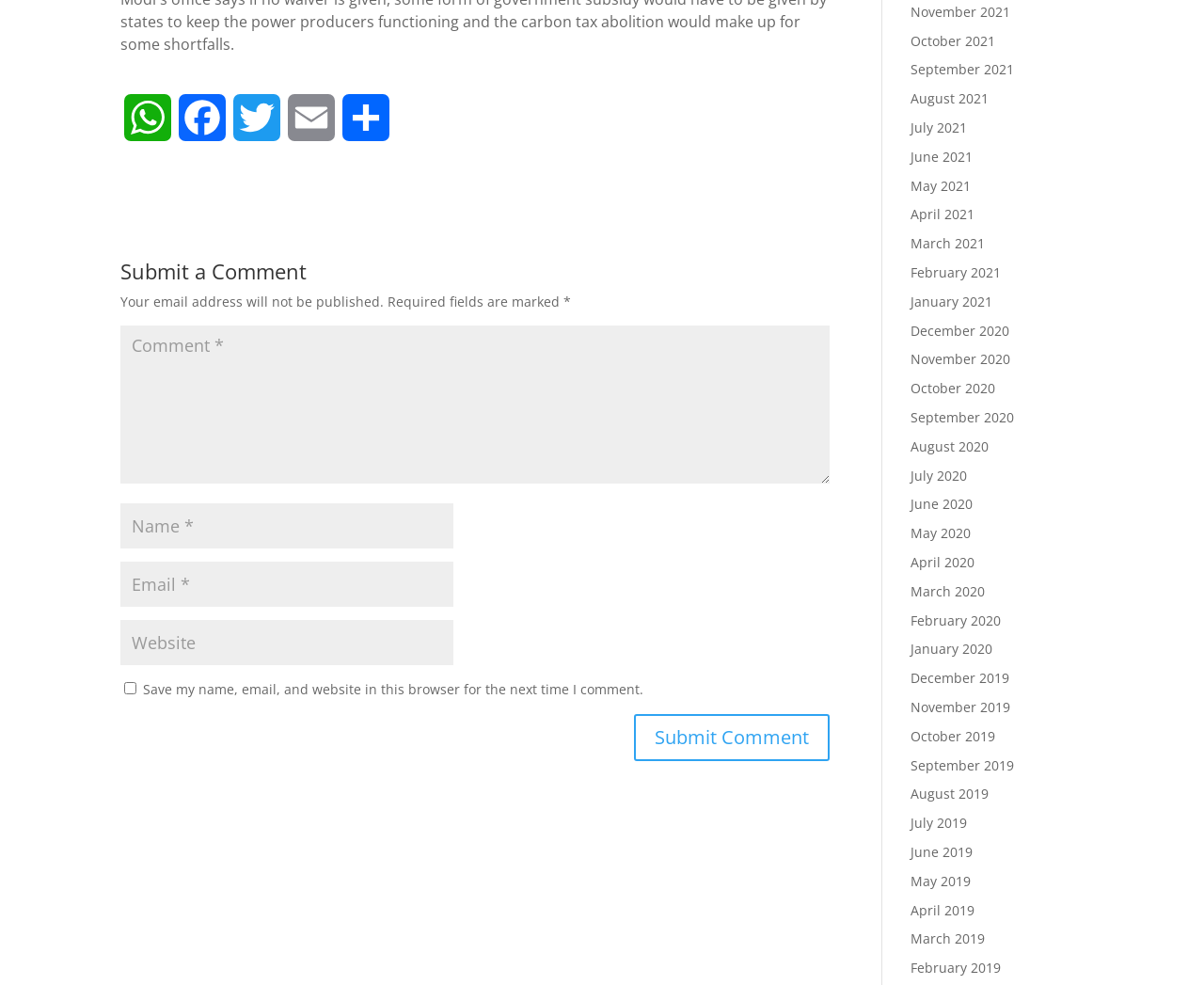Identify the bounding box coordinates of the part that should be clicked to carry out this instruction: "Explore 'Archives'".

None